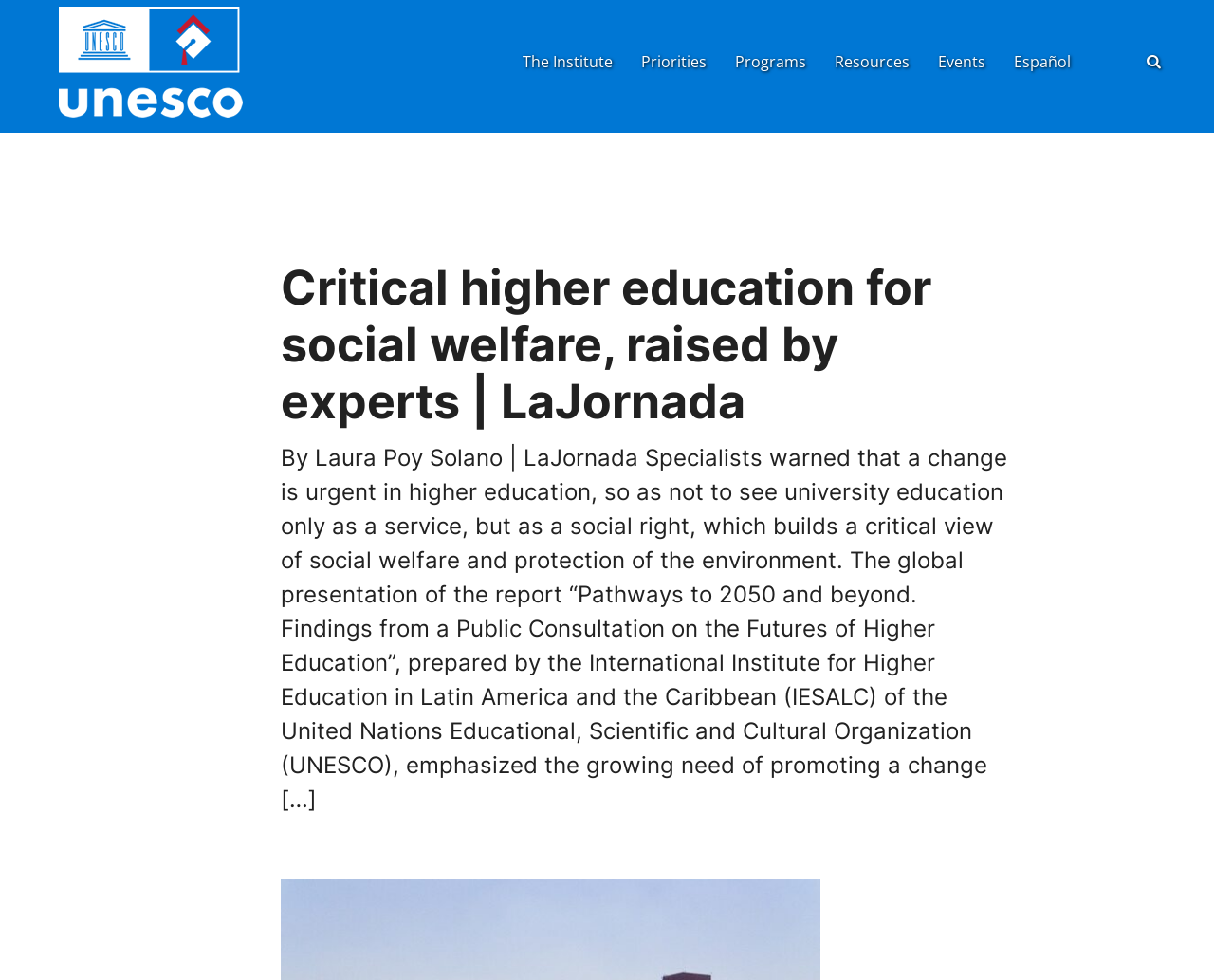Determine the bounding box coordinates for the HTML element mentioned in the following description: "Priorities". The coordinates should be a list of four floats ranging from 0 to 1, represented as [left, top, right, bottom].

[0.516, 0.039, 0.594, 0.087]